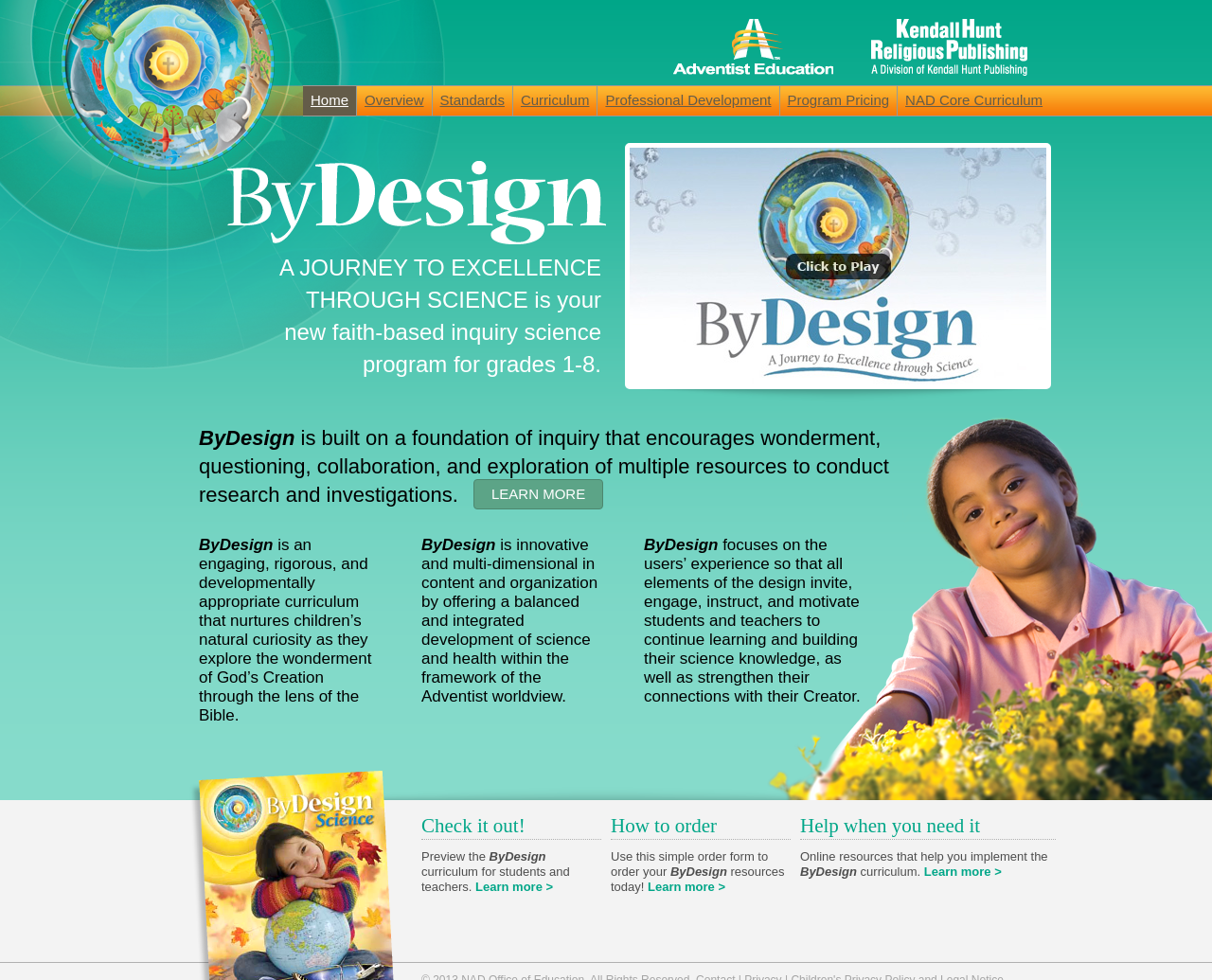Locate the bounding box coordinates of the clickable region to complete the following instruction: "Check out the Periscope study."

None